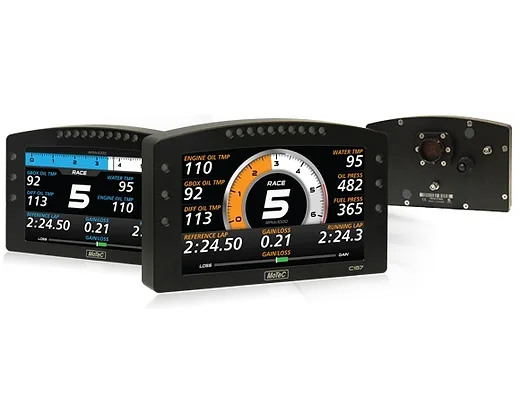Give a detailed account of what is happening in the image.

The image features the C187 MoTeC Dash Logger, a sophisticated 7-inch display designed for motorsport and automotive applications. This device showcases multiple gauge screens, presenting essential telemetry data such as engine oil temperature, water temperature, and gear position, all crucial for performance monitoring. The dash logger is equipped with customizable layouts, allowing drivers to display information in a manner that best suits their preferences and needs.

Its high-resolution, ultra-bright screen is anti-reflective, ensuring clear visibility even in direct sunlight, making it ideal for racing conditions. The integrated array of full-color LEDs on the unit functions as shift lights and driver alerts, with programmable features to optimize performance strategies. 

The accompanying rear view highlights the sleek design and connection ports of the device, illustrating its functionality and versatility in data logging and real-time performance assessment. The C187 model is not only a vital tool for enhancing racing performance but also offers options for USB logging and live video integration, enabling racers to maximize their competitive edge on the track.